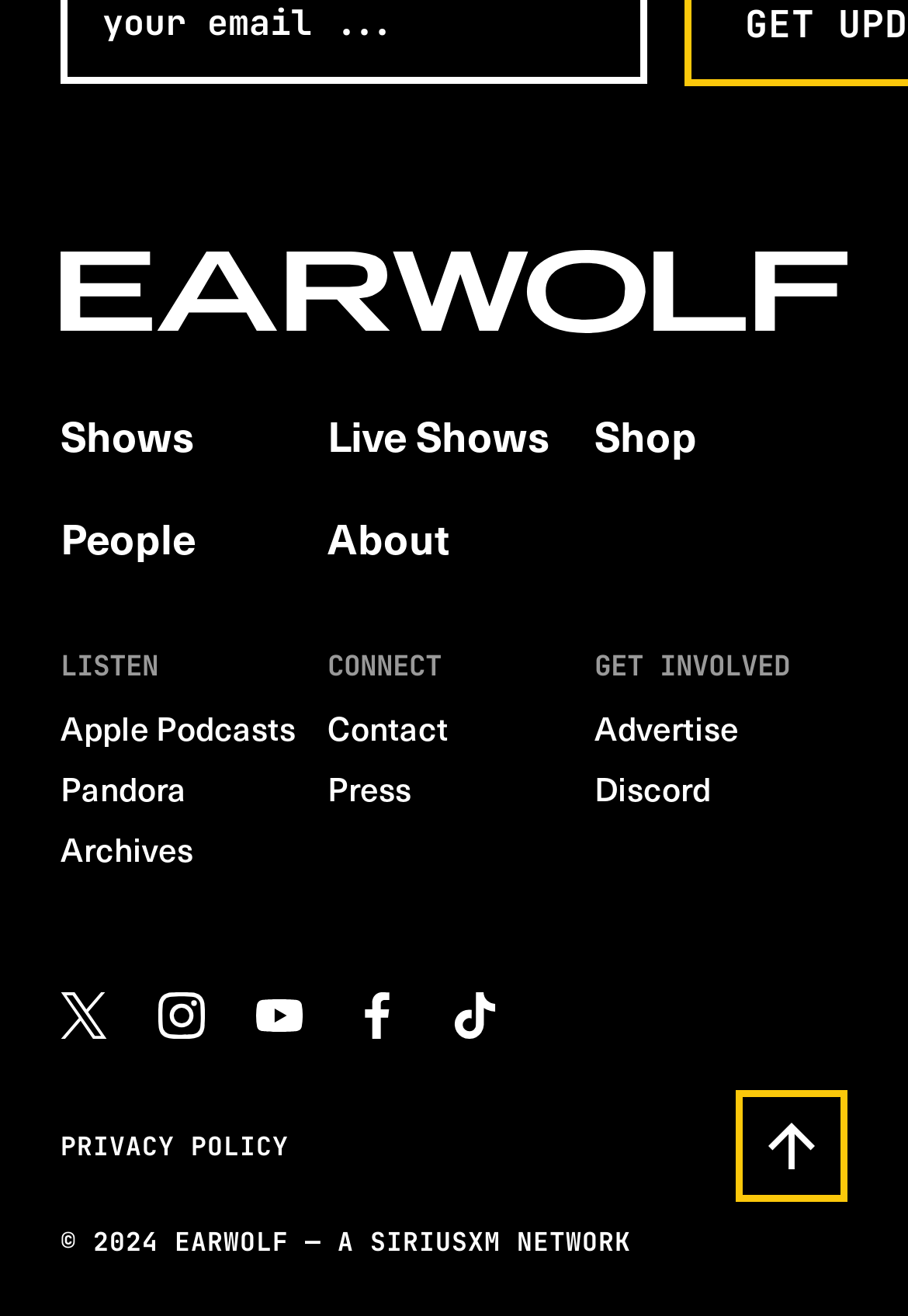From the element description alt="American Bottoms", predict the bounding box coordinates of the UI element. The coordinates must be specified in the format (top-left x, top-left y, bottom-right x, bottom-right y) and should be within the 0 to 1 range.

None